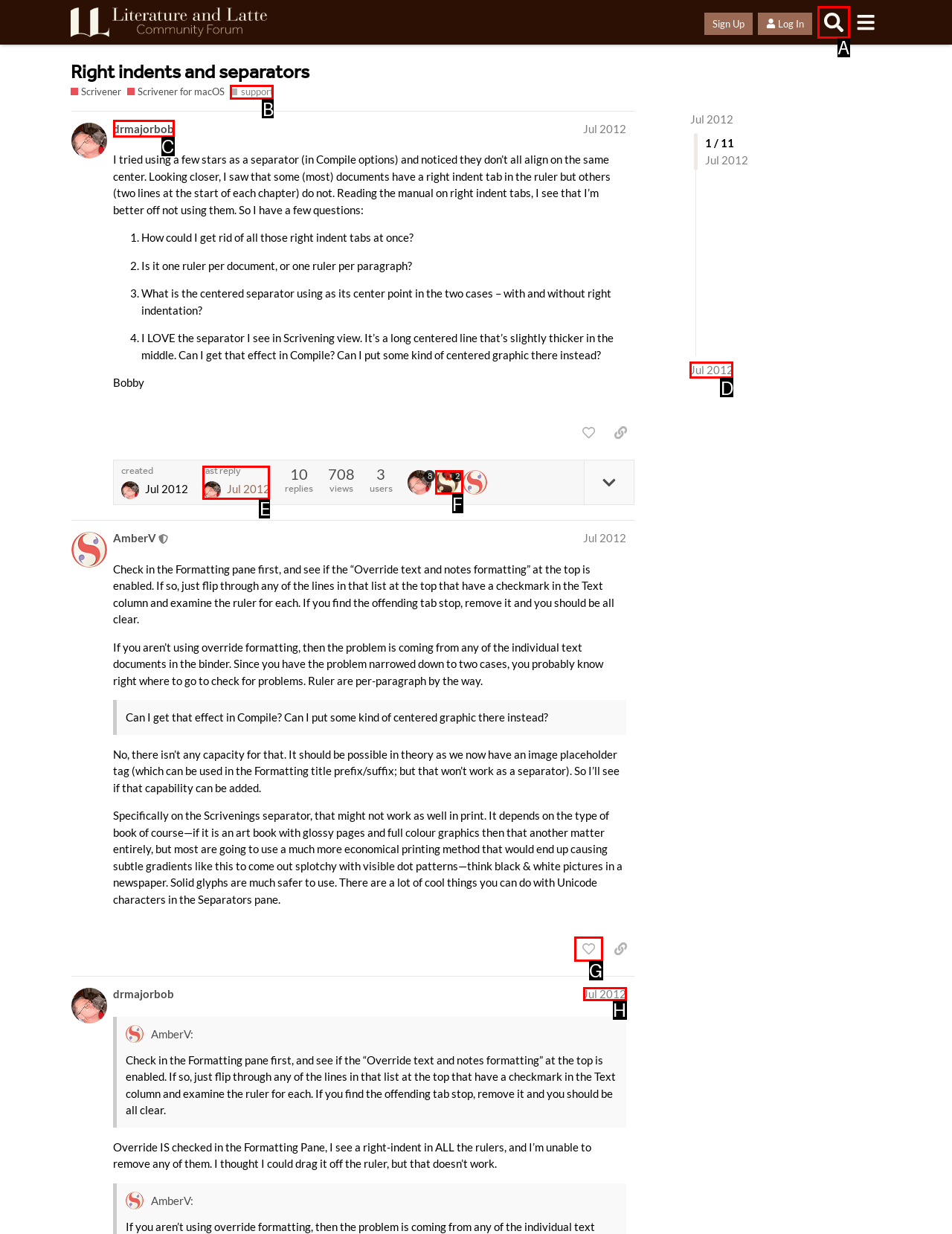Determine the option that best fits the description: title="like this post"
Reply with the letter of the correct option directly.

G